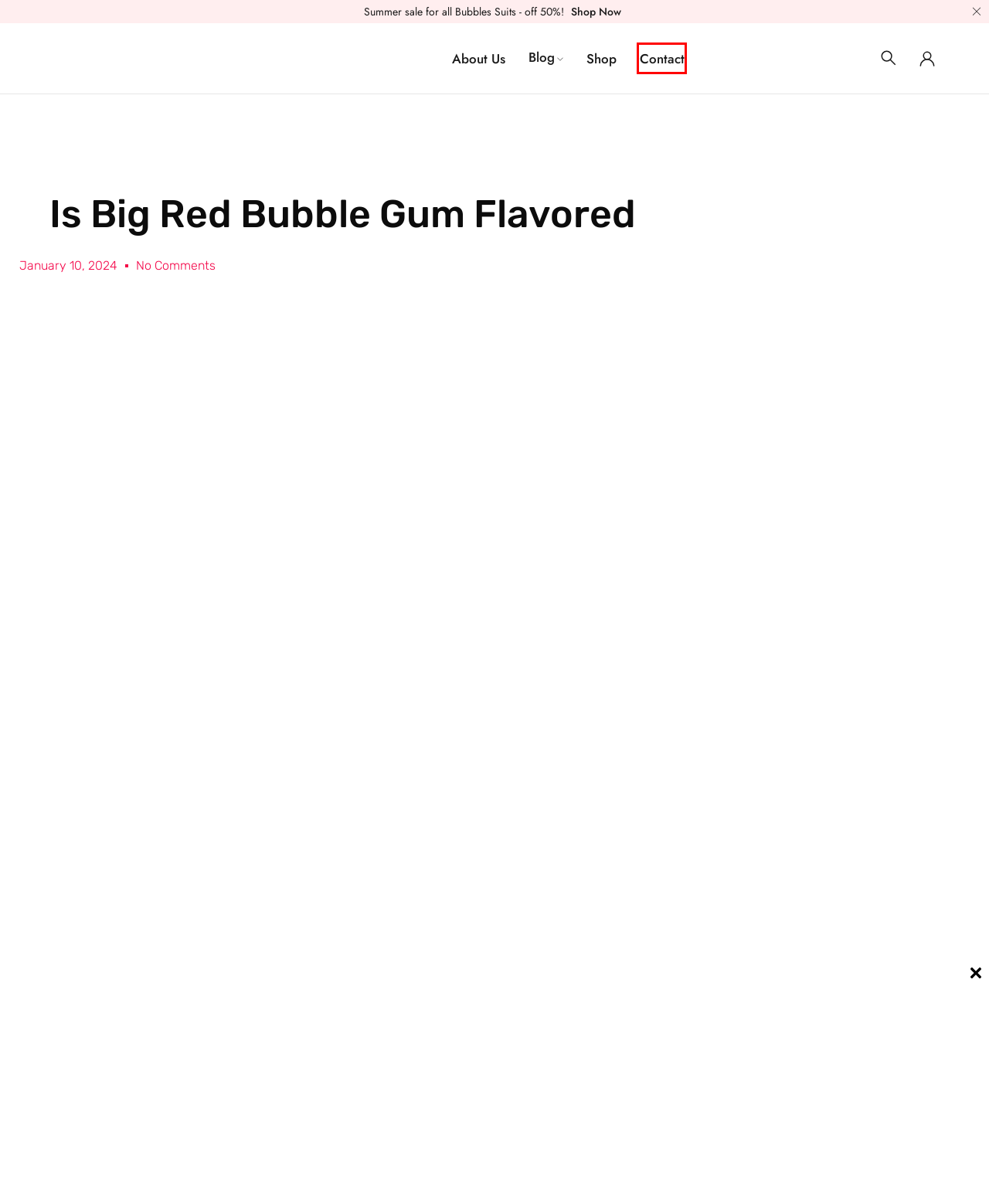Review the screenshot of a webpage which includes a red bounding box around an element. Select the description that best fits the new webpage once the element in the bounding box is clicked. Here are the candidates:
A. Contact - Bubble Slidess
B. Blog - Bubble Slidess
C. About Us - Bubble Slidess
D. Bubble Slidess | For All Bubble Lovers
E. Log In ‹ Bubble Slidess — WordPress
F. Shop - Bubble Slidess
G. The Power of Facebook Likes: How to Leverage Social Proof for Business Success - Bubble Slidess
H. Development of the ICC through the Years - Bubble Slidess

A